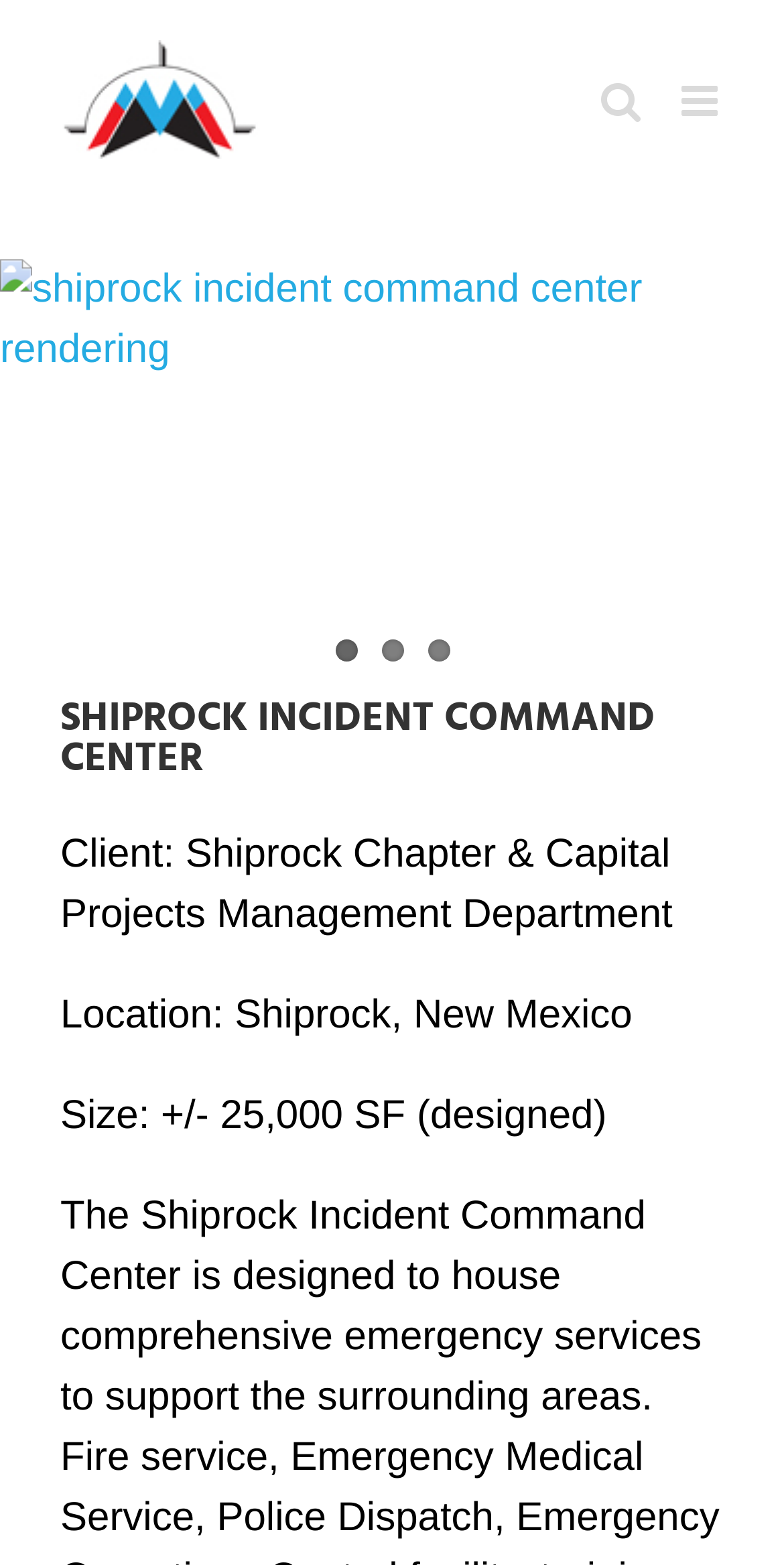Respond to the following question using a concise word or phrase: 
What is the location of the Shiprock Incident Command Center?

Shiprock, New Mexico